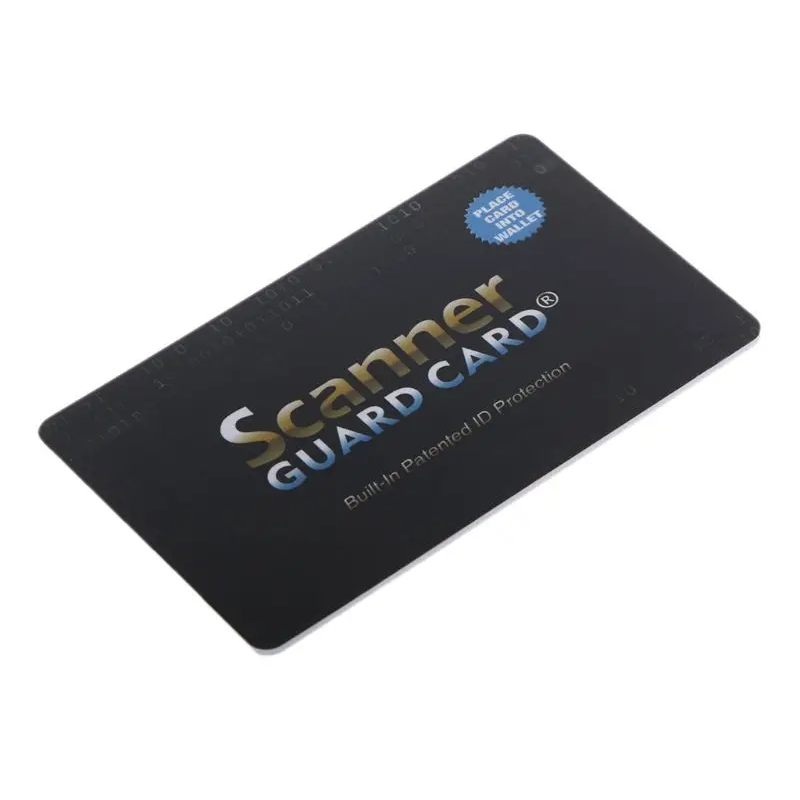Explain the image thoroughly, mentioning every notable detail.

The image showcases a sleek, black Scanner Guard Card, a specialized device designed to offer enhanced protection for personal identification. Prominently displayed on the card is the name "Scanner GUARD CARD®" in a striking combination of gold and blue lettering, emphasizing its purpose. Accompanying the title, a smaller tagline reads "Built-In Patented ID Protection," highlighting the innovative technology embedded within the card for safeguarding sensitive information. 

In the top corner, a circular blue sticker instructs users with the phrase "PLACE CARD INTO WALLET," suggesting its intended usage for convenience in everyday life. The overall aesthetic is modern and minimalist, echoing the advanced technology that protects users' digital identities from unauthorized scanning. This card is an essential accessory for anyone seeking peace of mind regarding their personal data, making it a valuable addition to any wallet.